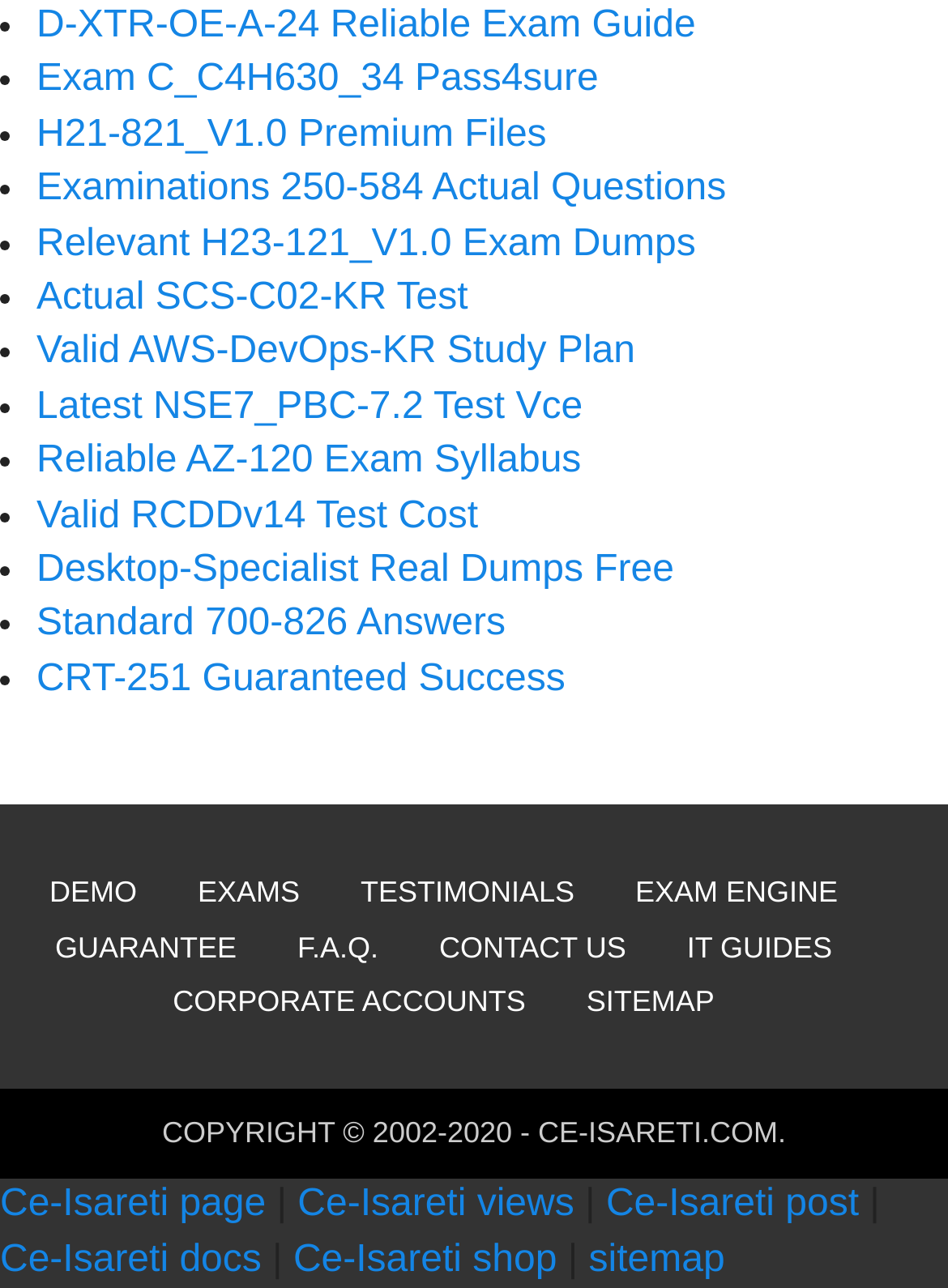Identify the bounding box coordinates for the element you need to click to achieve the following task: "Visit the 'EXAMS' page". Provide the bounding box coordinates as four float numbers between 0 and 1, in the form [left, top, right, bottom].

[0.208, 0.68, 0.316, 0.706]